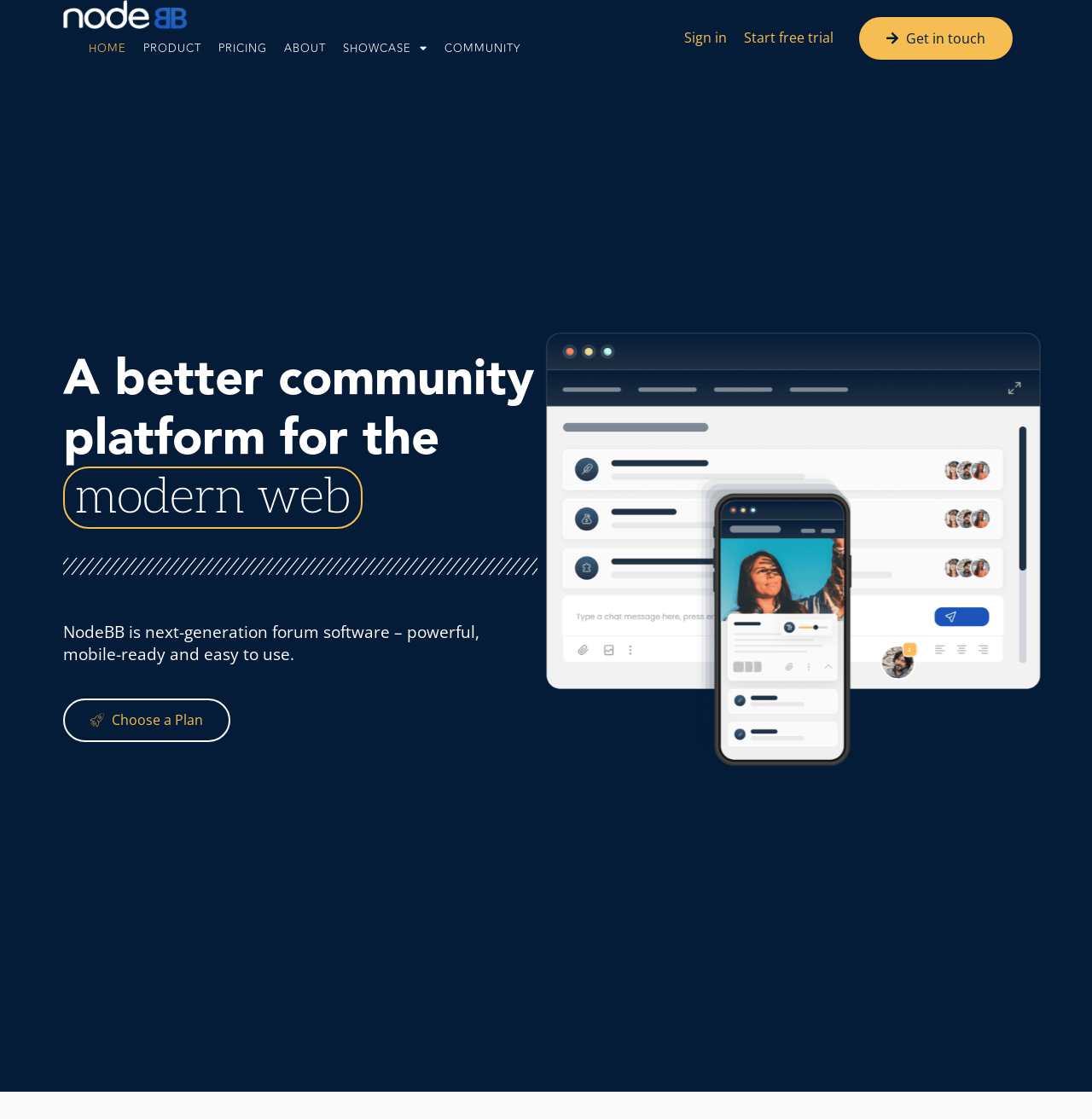Please determine the bounding box coordinates of the area that needs to be clicked to complete this task: 'Click on NodeBB'. The coordinates must be four float numbers between 0 and 1, formatted as [left, top, right, bottom].

[0.058, 0.0, 0.171, 0.026]